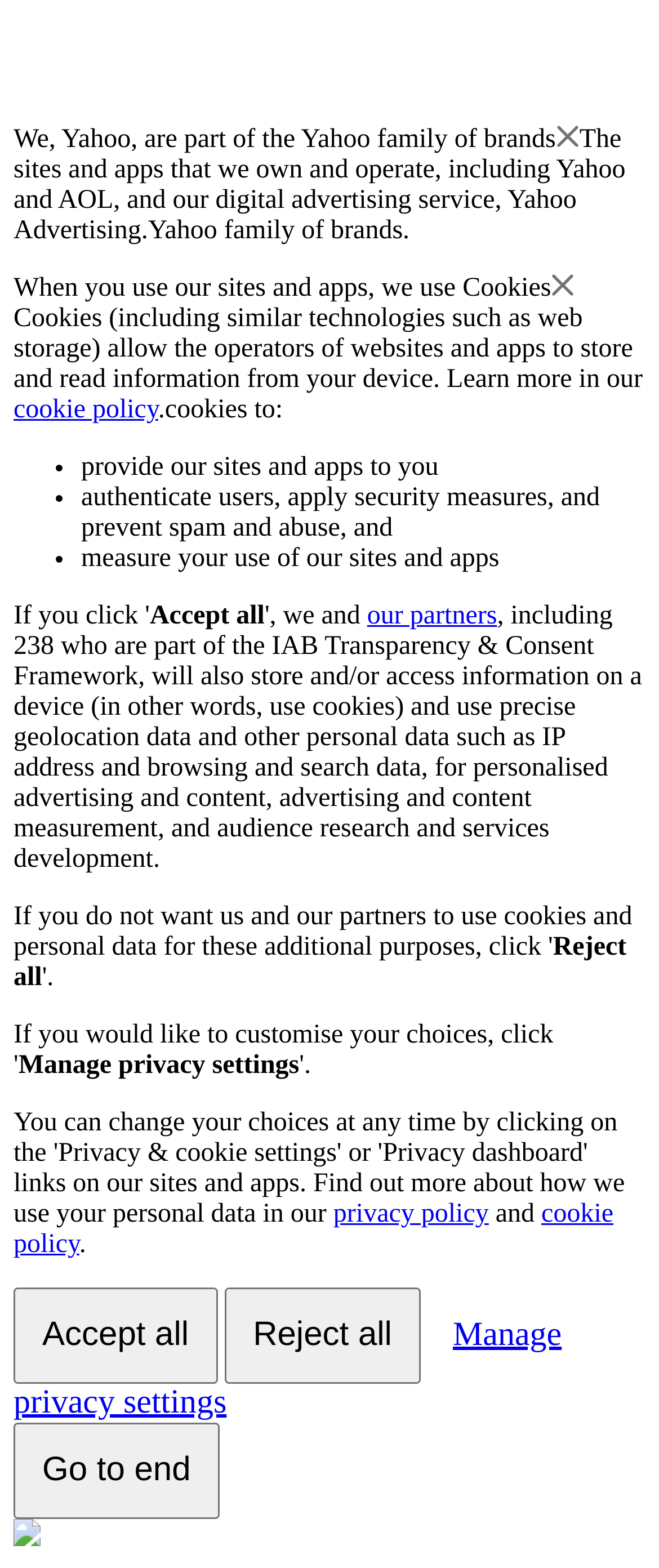Find the bounding box of the web element that fits this description: "Manage privacy settings".

[0.021, 0.823, 0.852, 0.922]